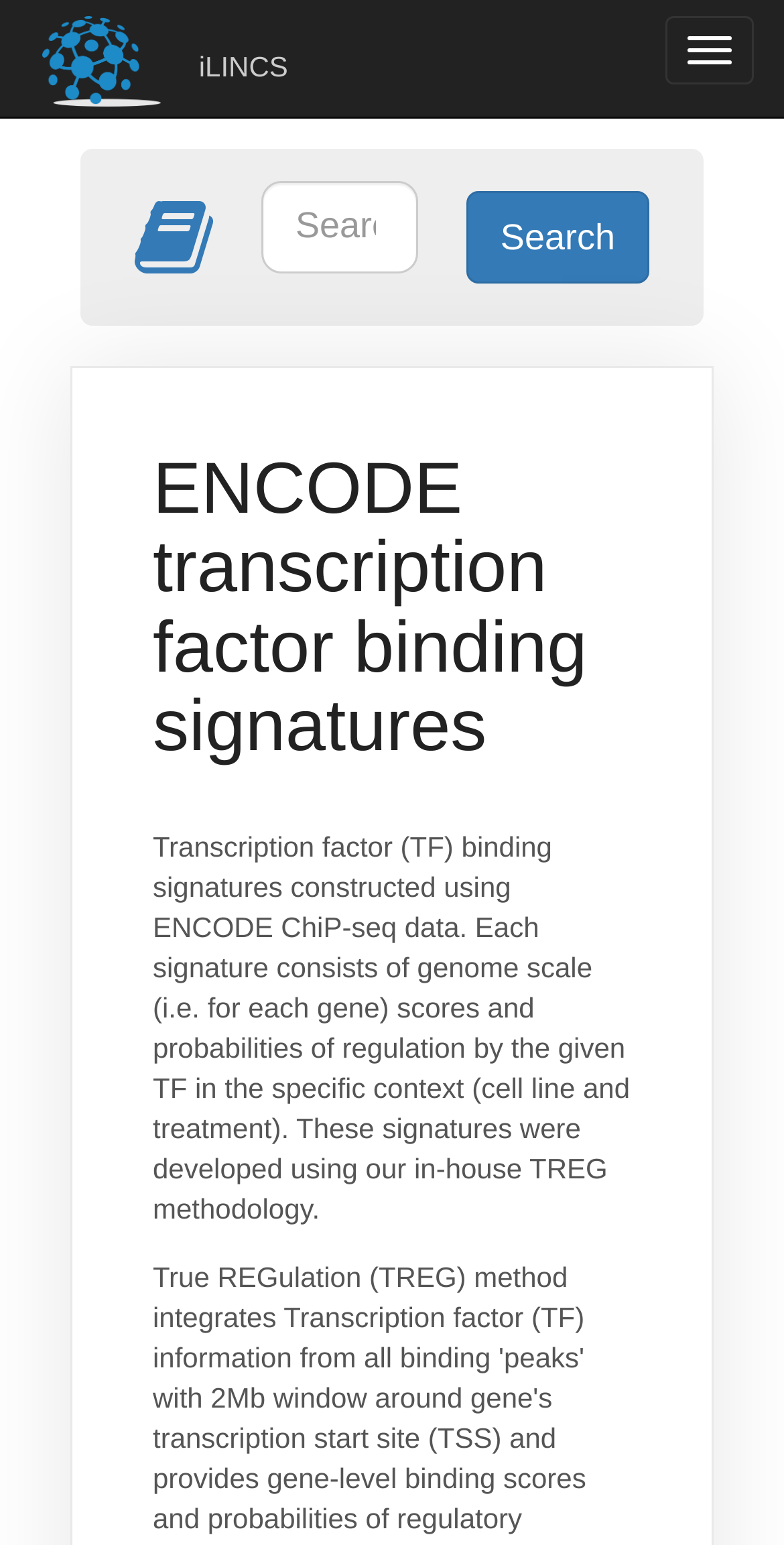Provide a single word or phrase to answer the given question: 
What is the context in which transcription factor binding signatures are developed?

Cell line and treatment